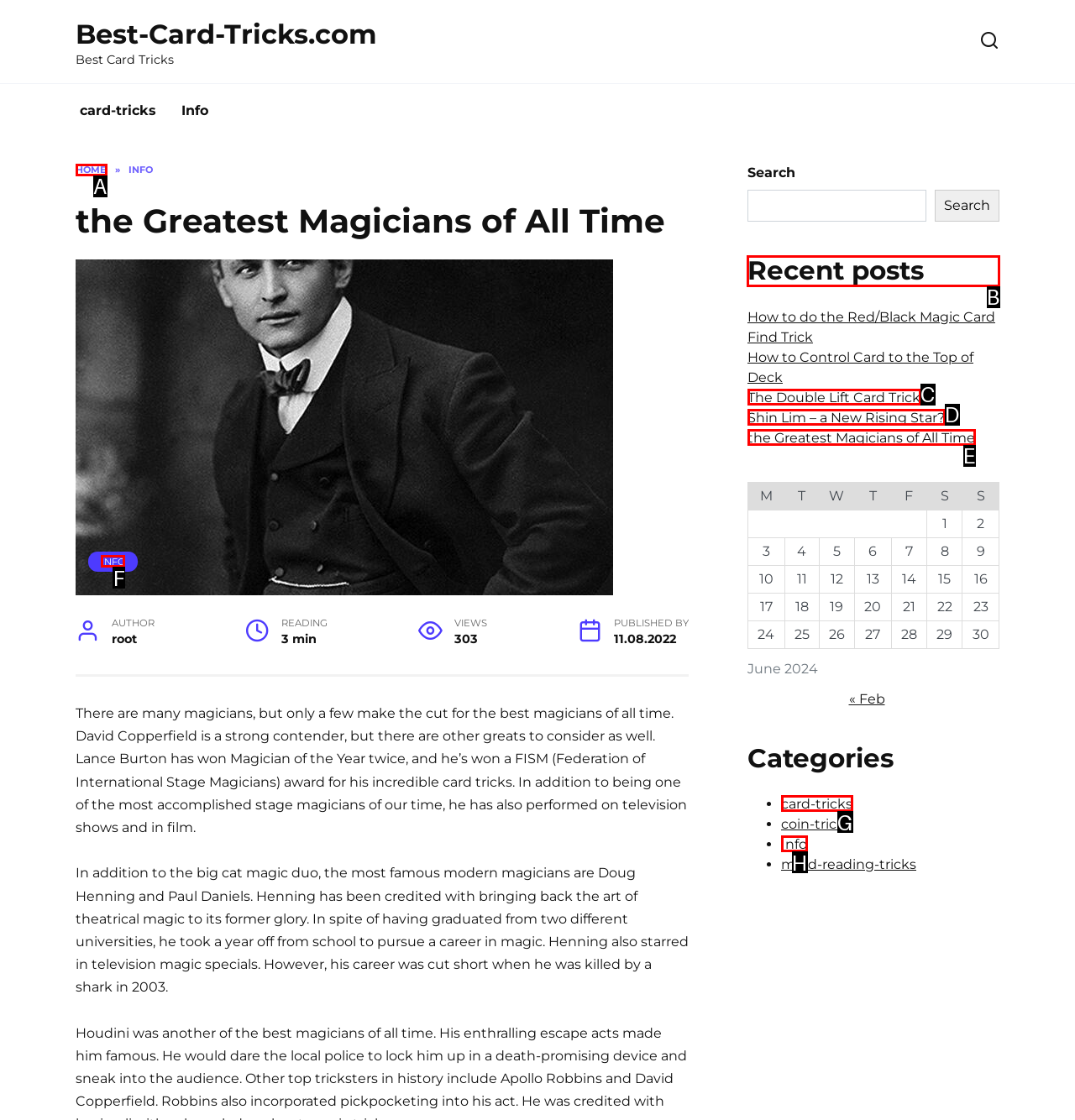Choose the letter that corresponds to the correct button to accomplish the task: Go to the home page
Reply with the letter of the correct selection only.

None